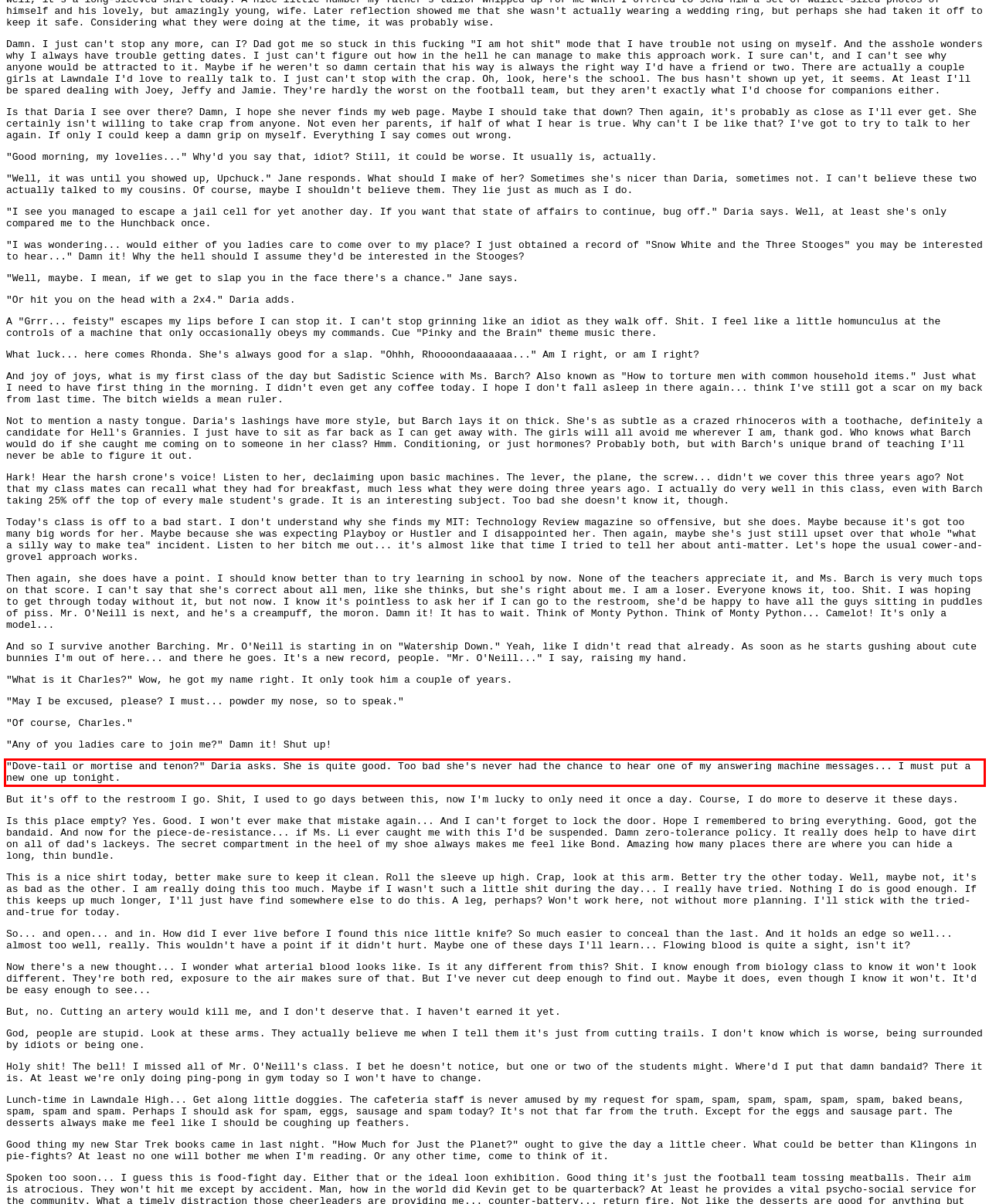Given a webpage screenshot, locate the red bounding box and extract the text content found inside it.

"Dove-tail or mortise and tenon?" Daria asks. She is quite good. Too bad she's never had the chance to hear one of my answering machine messages... I must put a new one up tonight.